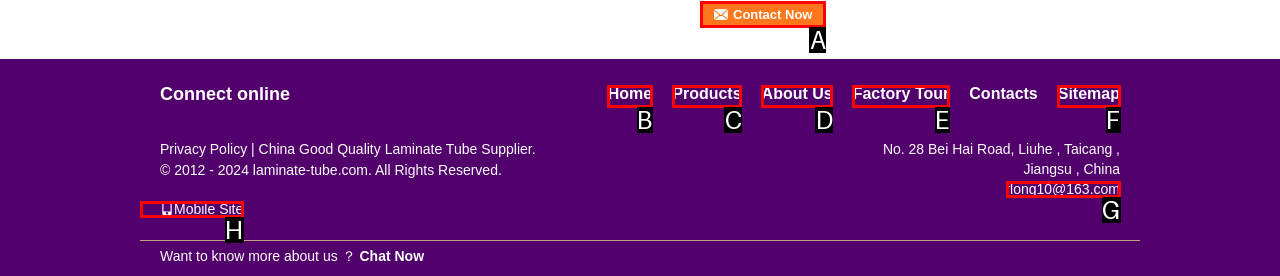Which HTML element should be clicked to complete the following task: Click the Contact Now button?
Answer with the letter corresponding to the correct choice.

A